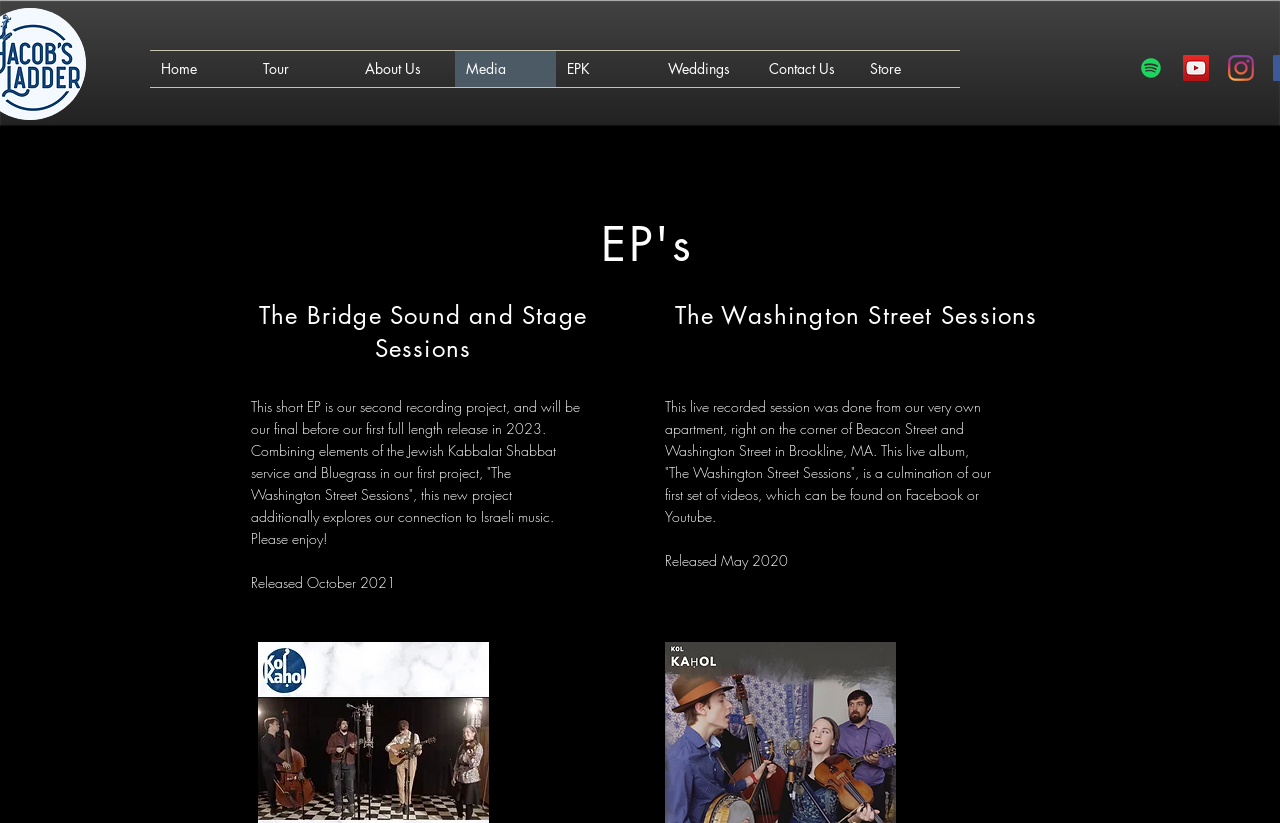Specify the bounding box coordinates of the element's region that should be clicked to achieve the following instruction: "view EPK". The bounding box coordinates consist of four float numbers between 0 and 1, in the format [left, top, right, bottom].

[0.434, 0.062, 0.513, 0.106]